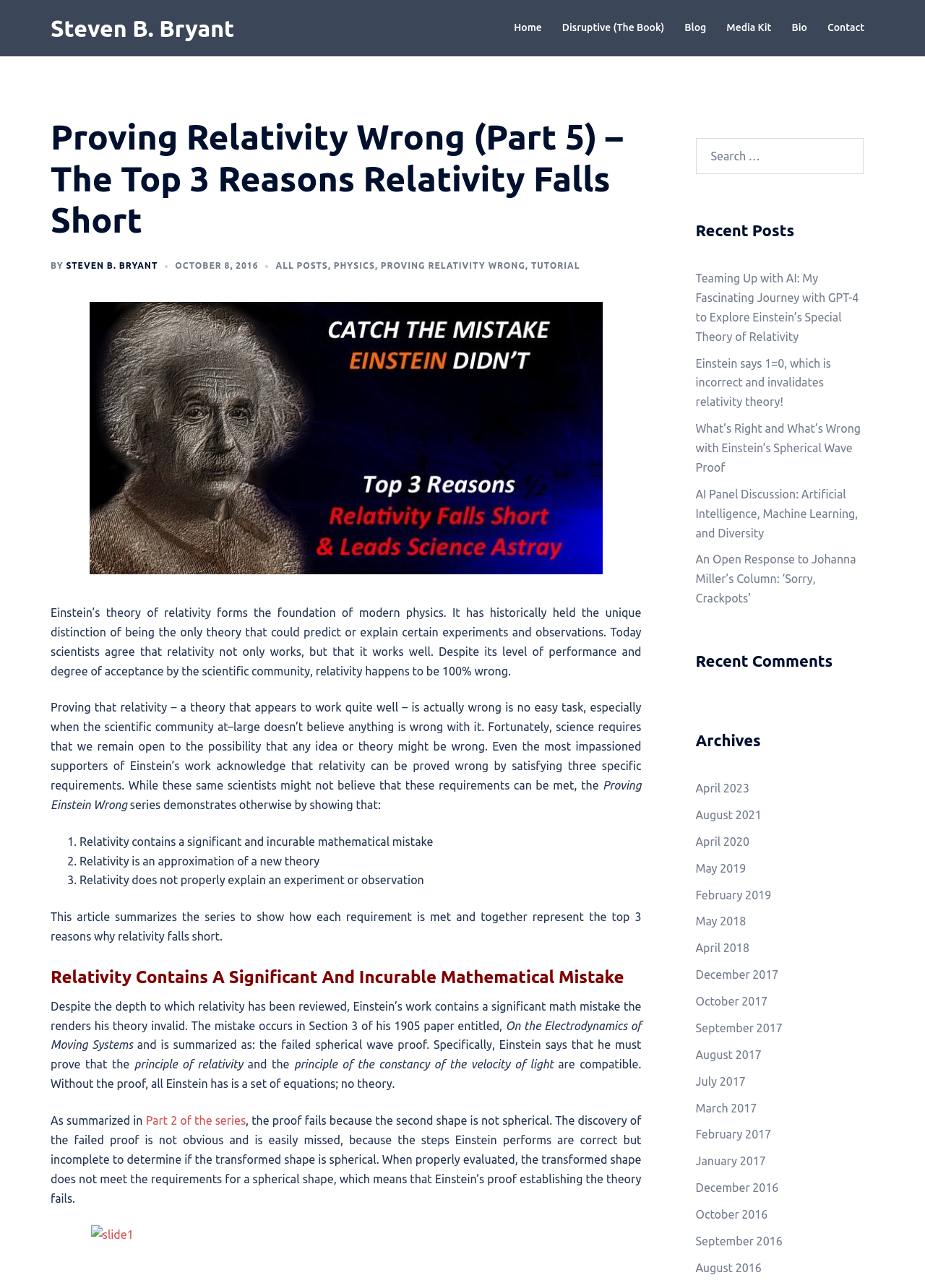Provide a brief response using a word or short phrase to this question:
What is the date of the article?

OCTOBER 8, 2016